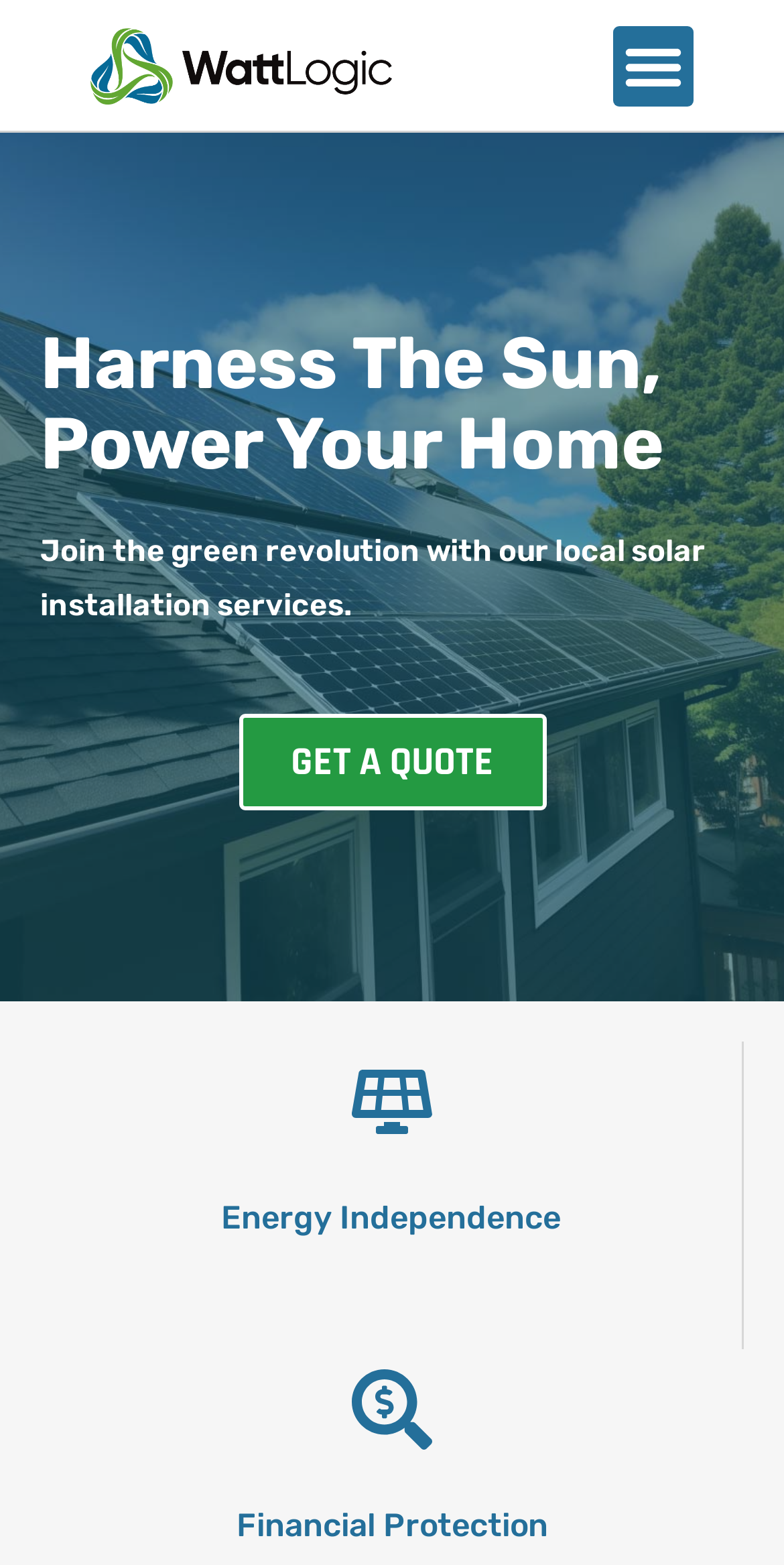From the element description: "Get a Quote", extract the bounding box coordinates of the UI element. The coordinates should be expressed as four float numbers between 0 and 1, in the order [left, top, right, bottom].

[0.304, 0.456, 0.696, 0.518]